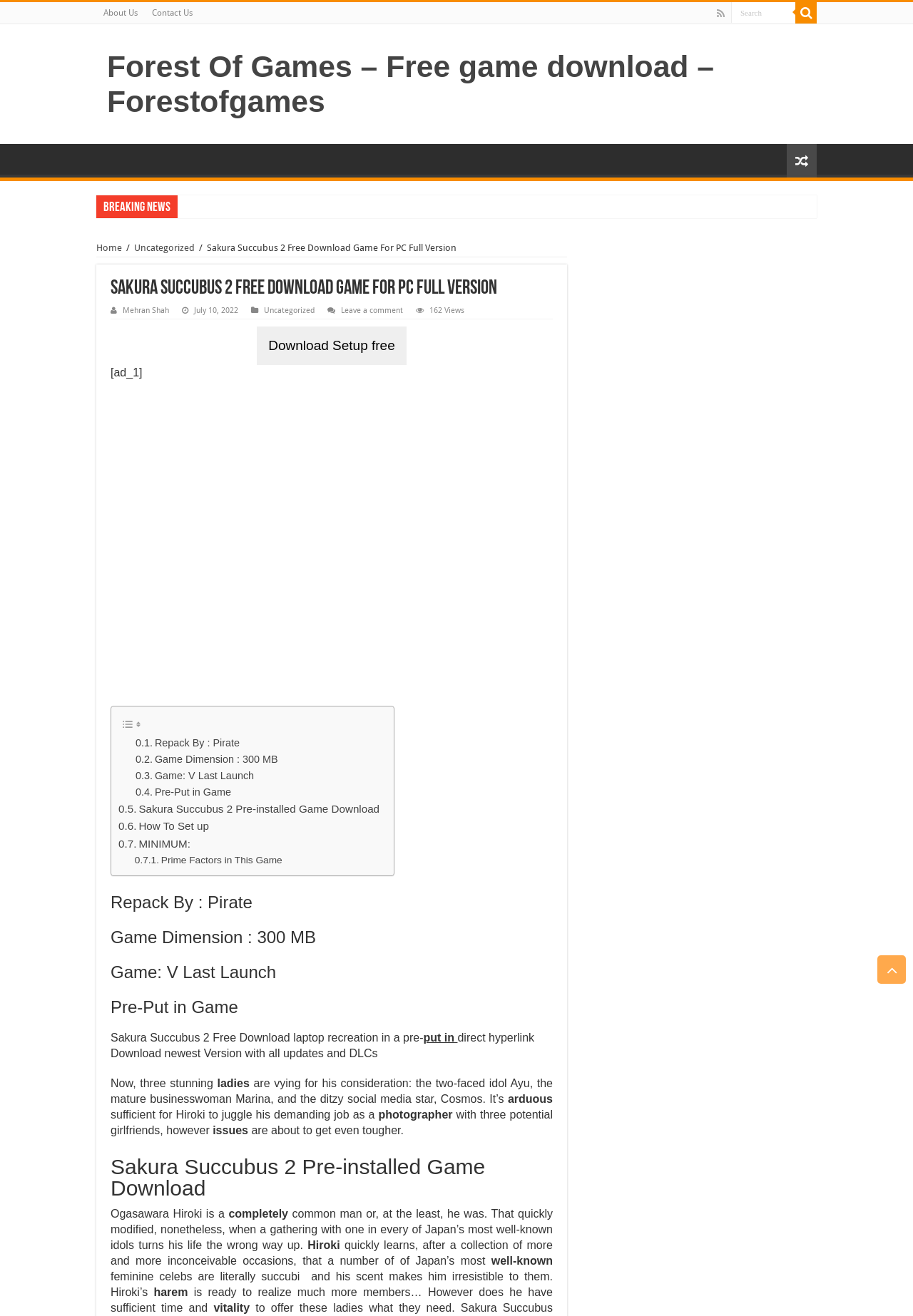Pinpoint the bounding box coordinates of the element that must be clicked to accomplish the following instruction: "Download the game setup". The coordinates should be in the format of four float numbers between 0 and 1, i.e., [left, top, right, bottom].

[0.281, 0.257, 0.445, 0.267]